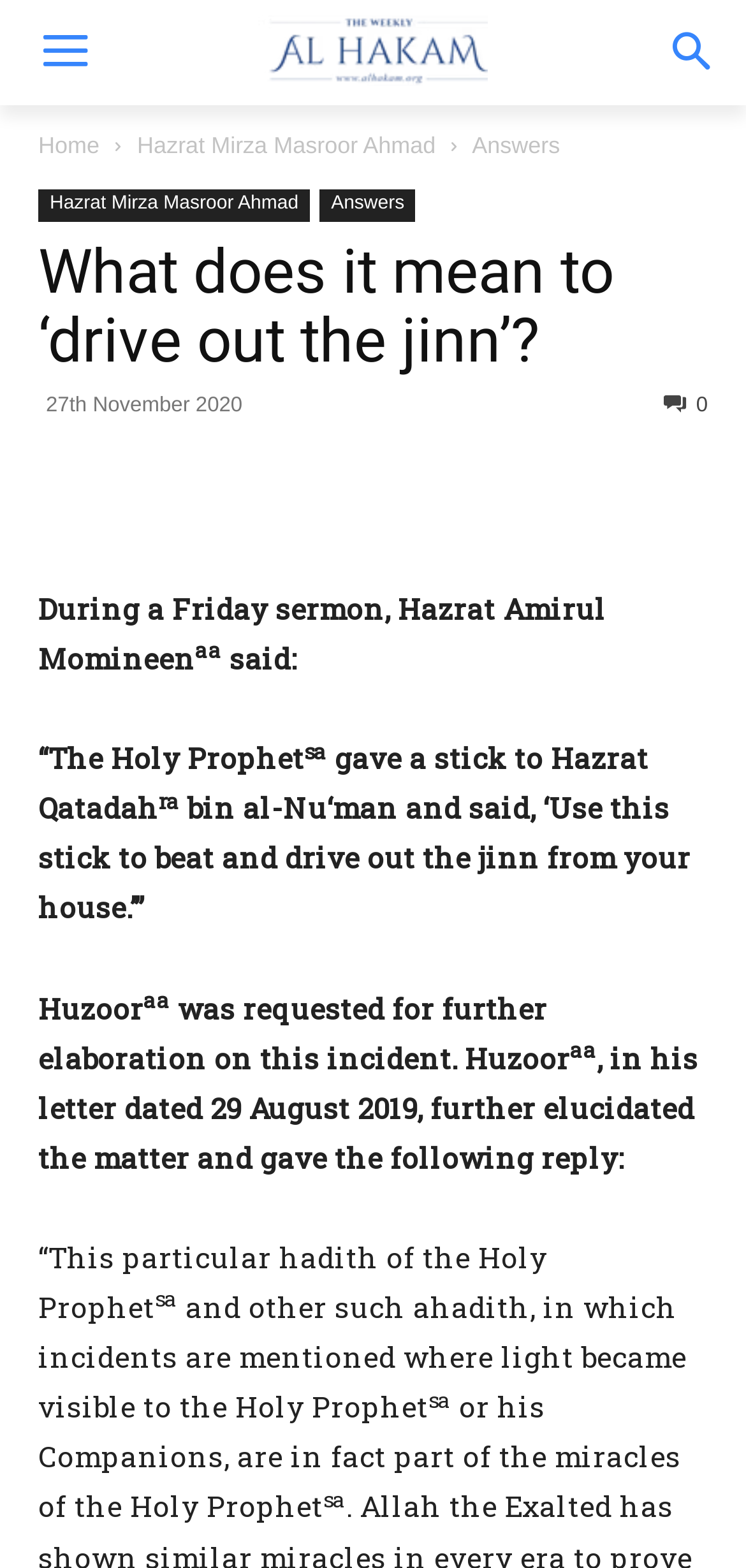Please find the bounding box coordinates of the element that needs to be clicked to perform the following instruction: "Subscribe to the mailing list". The bounding box coordinates should be four float numbers between 0 and 1, represented as [left, top, right, bottom].

None